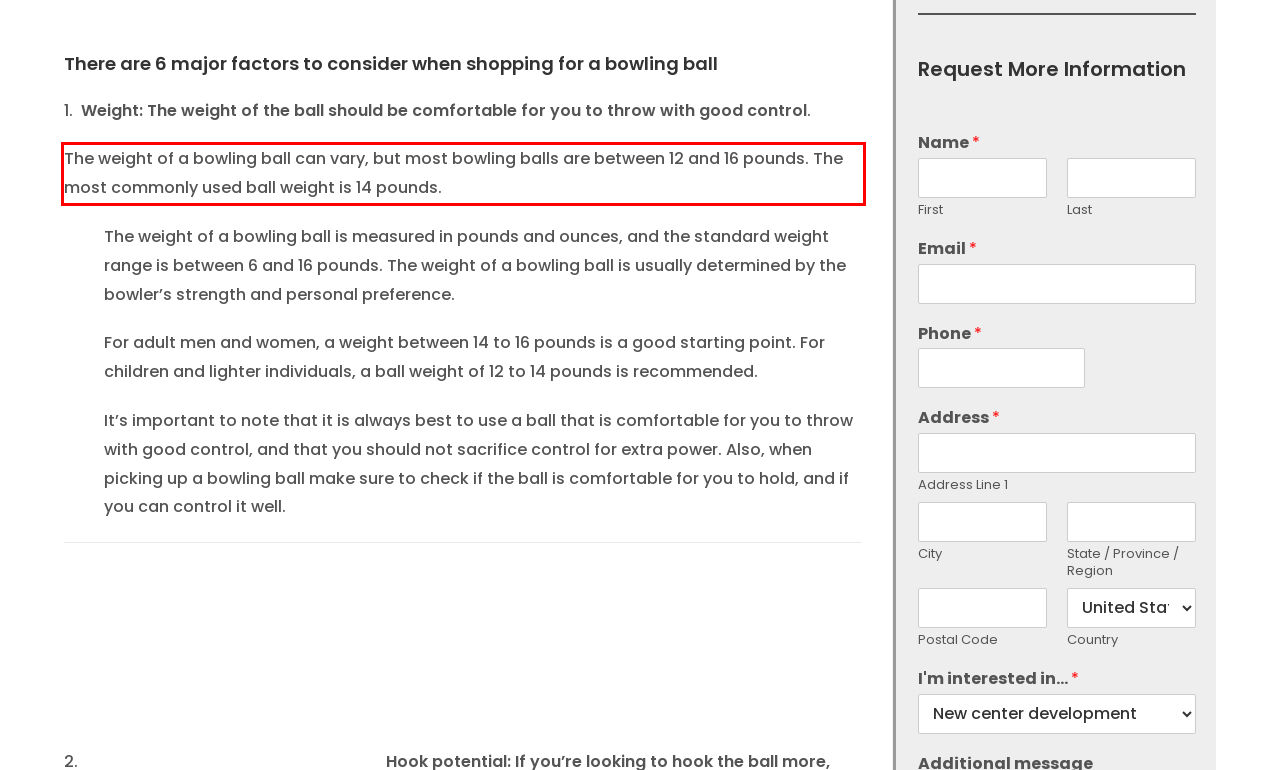Using the provided webpage screenshot, identify and read the text within the red rectangle bounding box.

The weight of a bowling ball can vary, but most bowling balls are between 12 and 16 pounds. The most commonly used ball weight is 14 pounds.